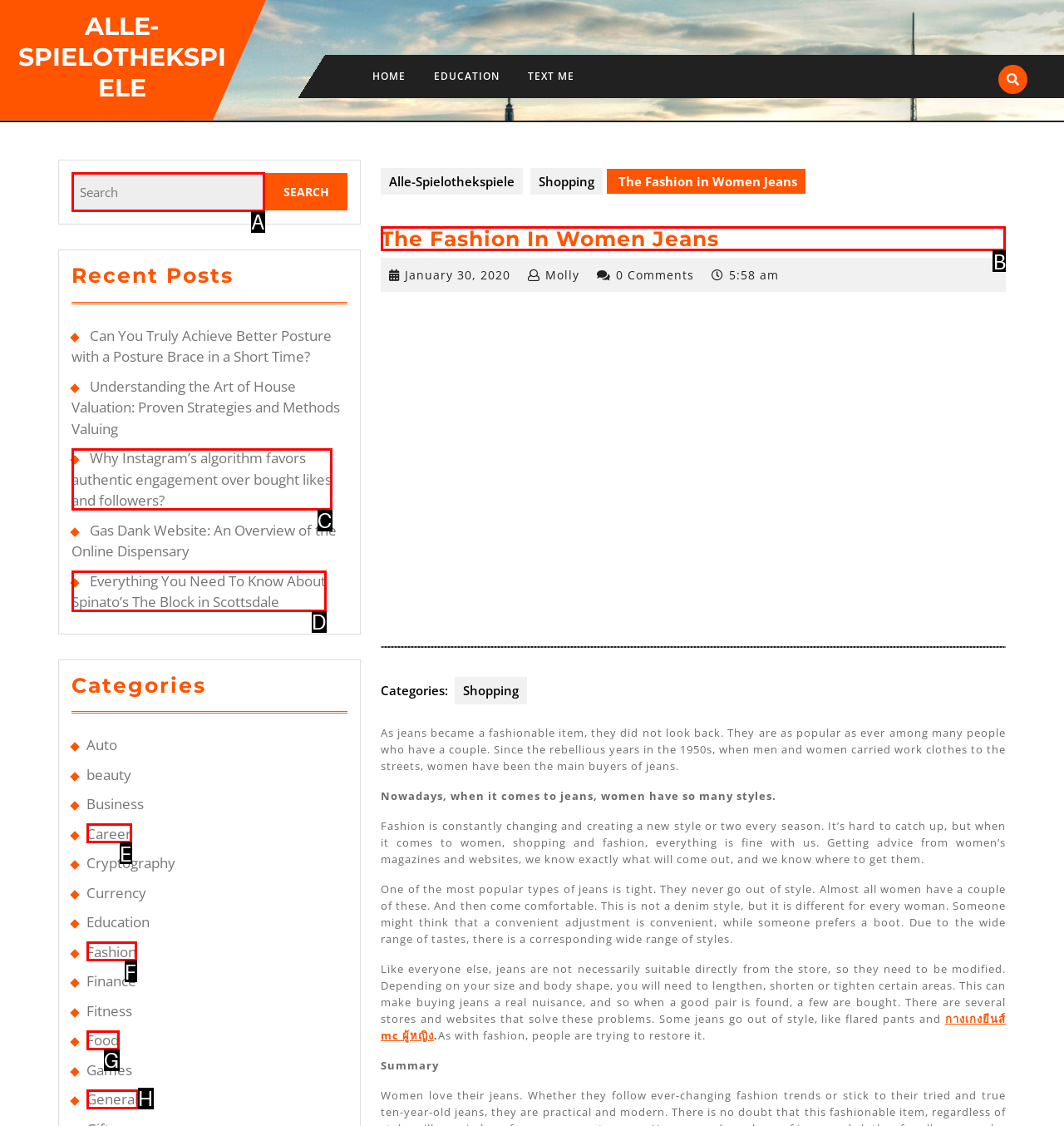Determine the letter of the UI element that you need to click to perform the task: View the 'The Fashion in Women Jeans' article.
Provide your answer with the appropriate option's letter.

B